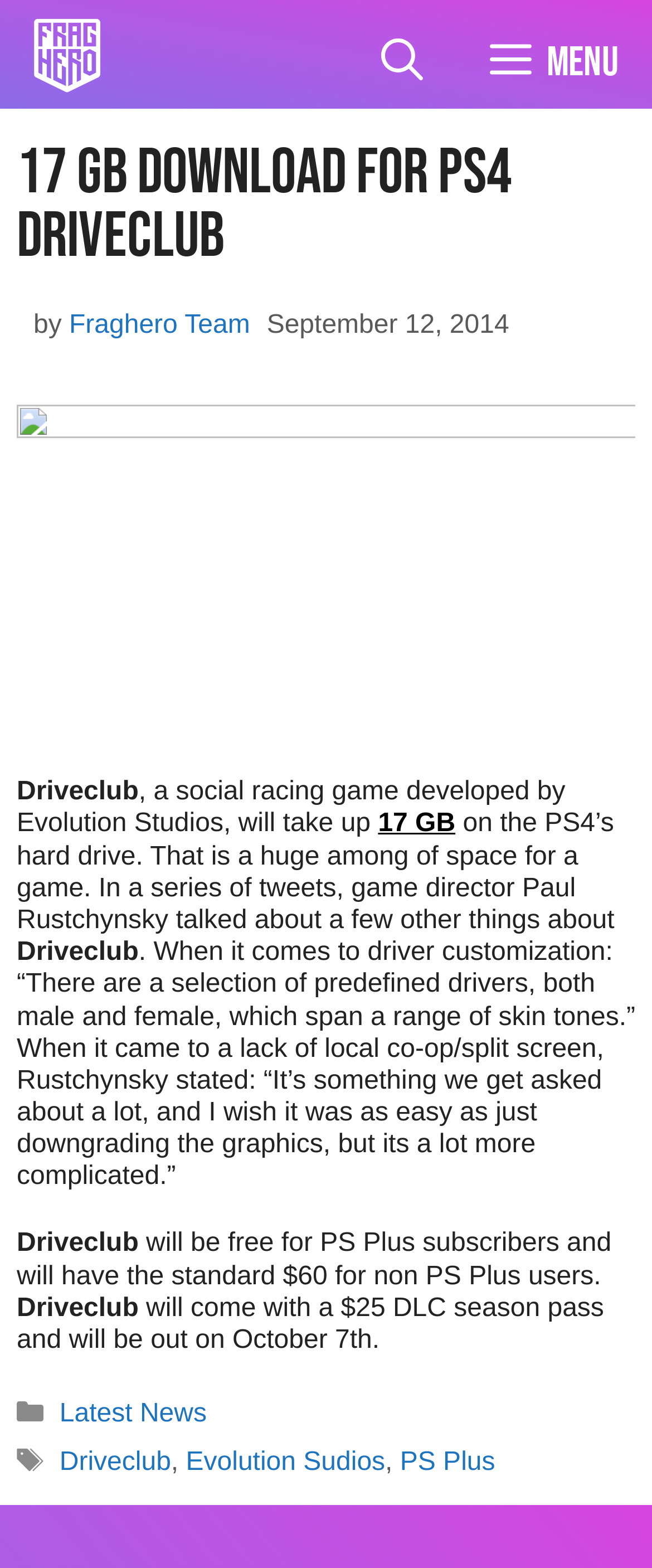Find the bounding box coordinates of the clickable area that will achieve the following instruction: "Search for something".

[0.533, 0.0, 0.7, 0.08]